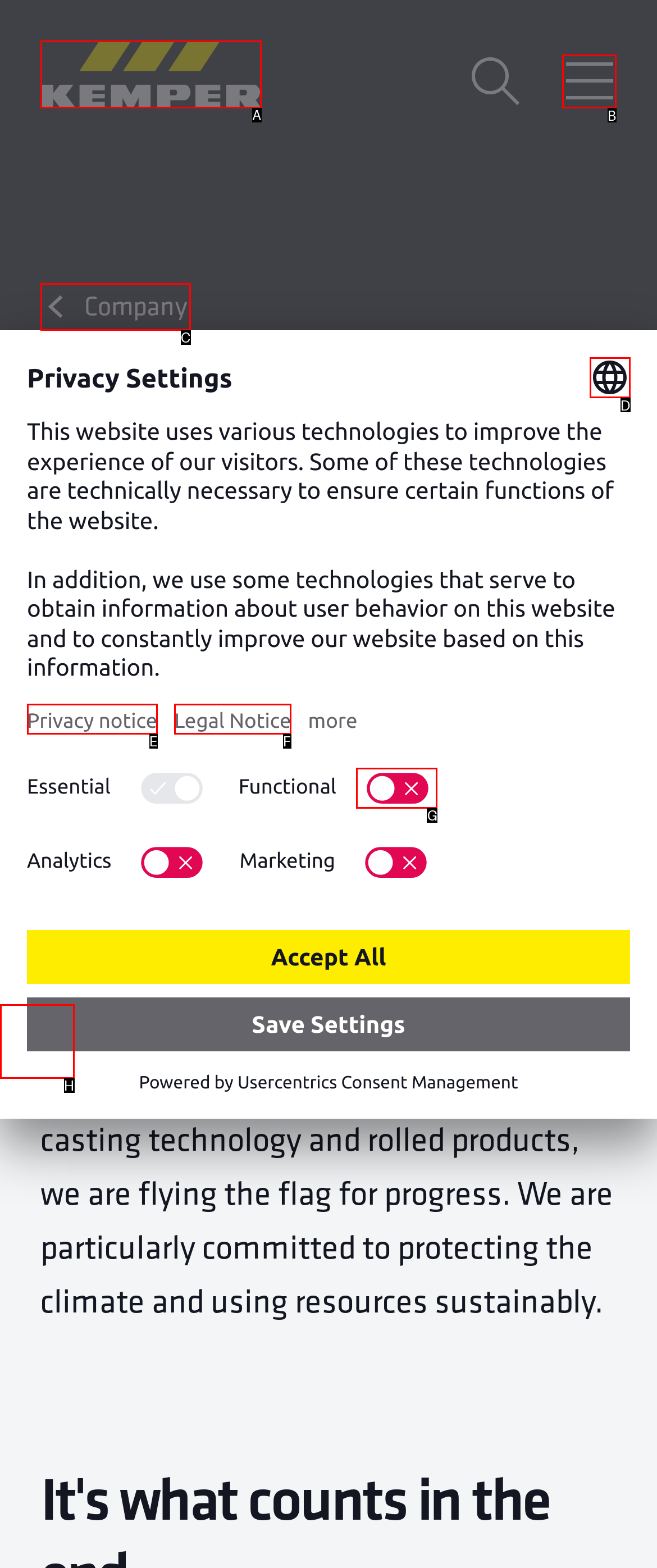Select the HTML element to finish the task: Click the toggle navigation button Reply with the letter of the correct option.

B